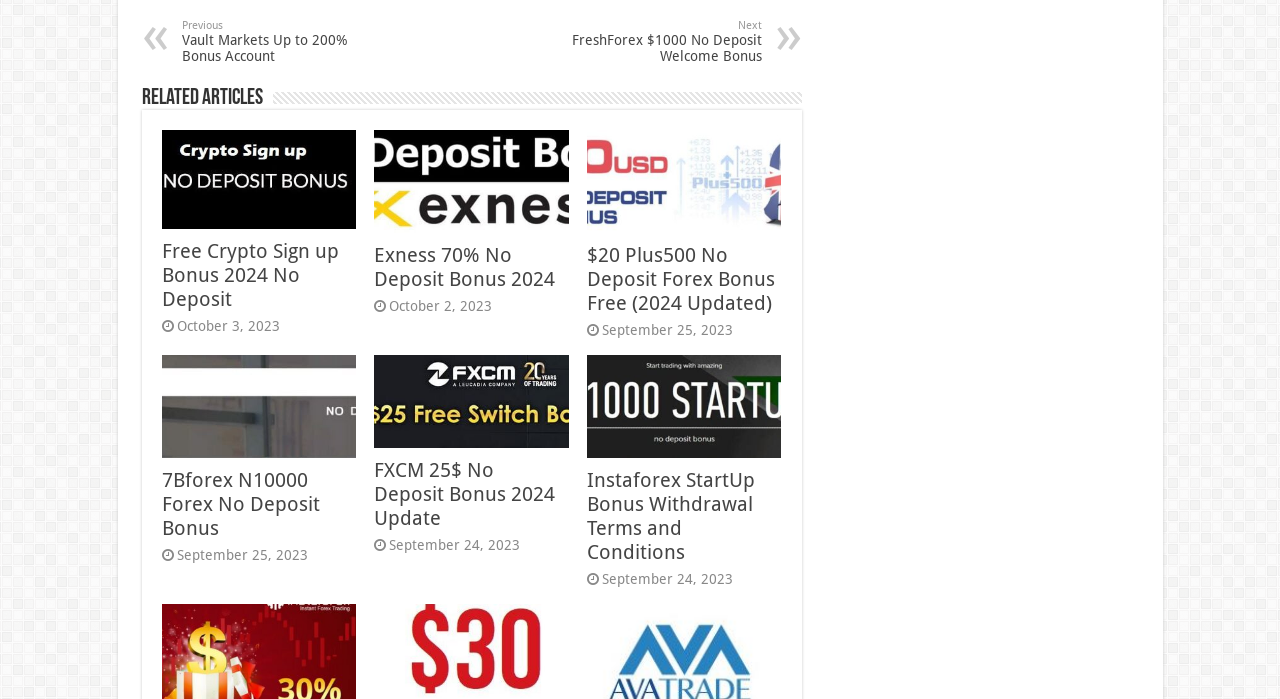Answer the question below in one word or phrase:
What is the common symbol used in the bonus offer links?

